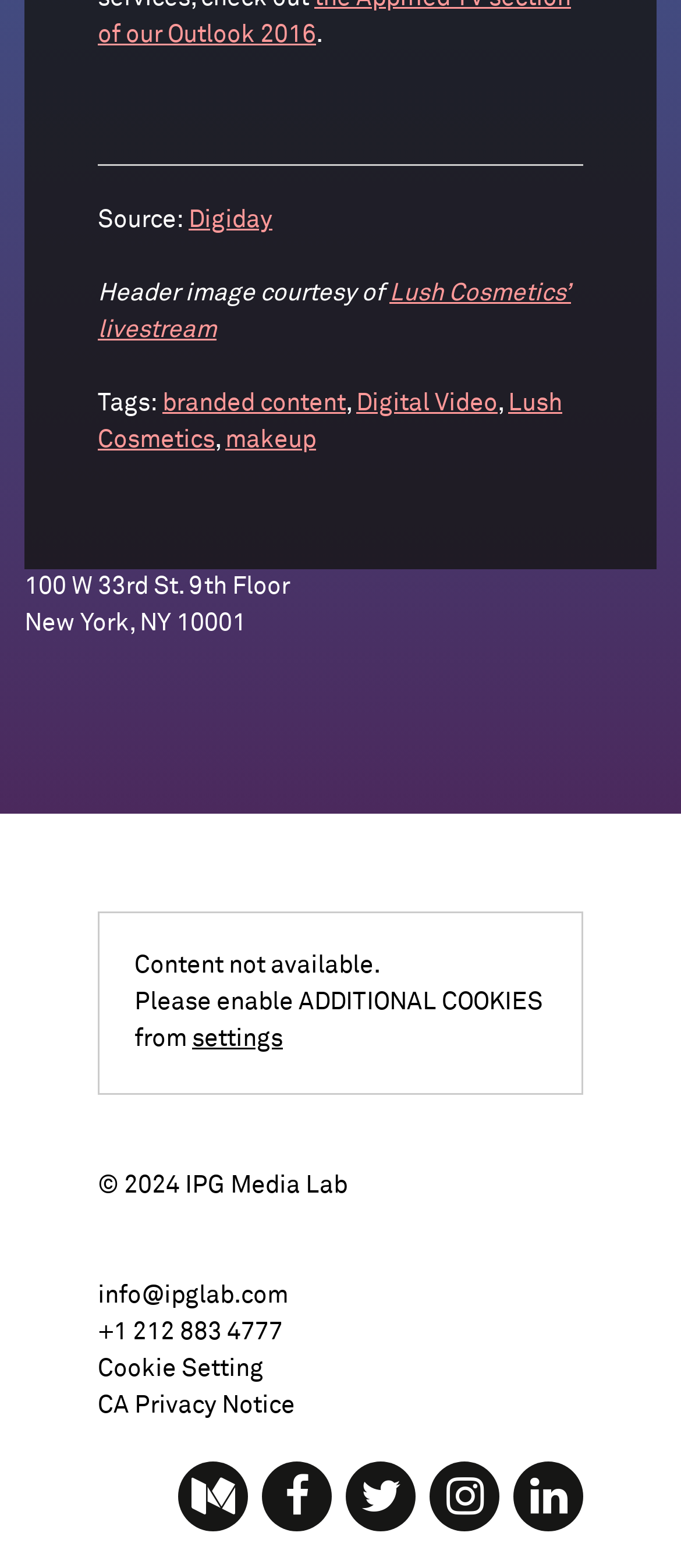Determine the bounding box coordinates of the UI element described below. Use the format (top-left x, top-left y, bottom-right x, bottom-right y) with floating point numbers between 0 and 1: info@ipglab.com

[0.144, 0.819, 0.423, 0.834]